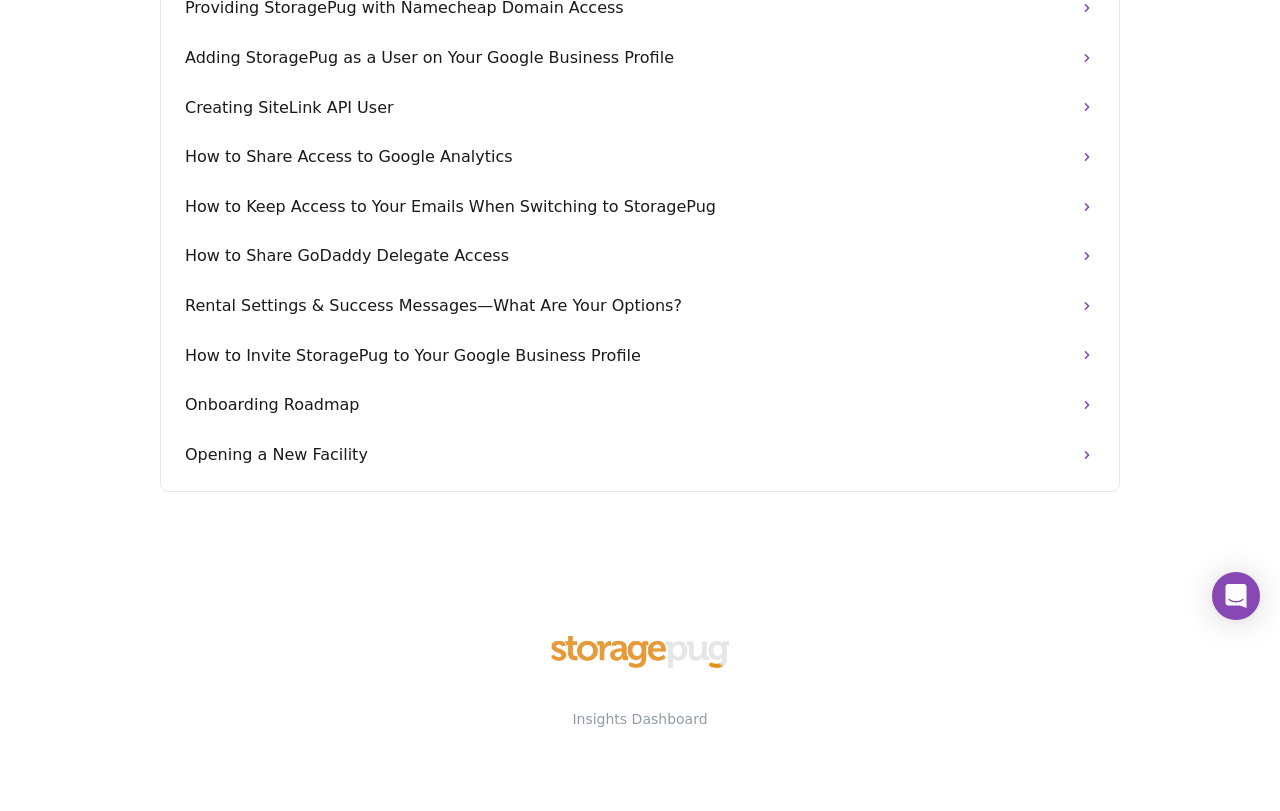Find and provide the bounding box coordinates for the UI element described here: "Insights Dashboard". The coordinates should be given as four float numbers between 0 and 1: [left, top, right, bottom].

[0.447, 0.877, 0.553, 0.897]